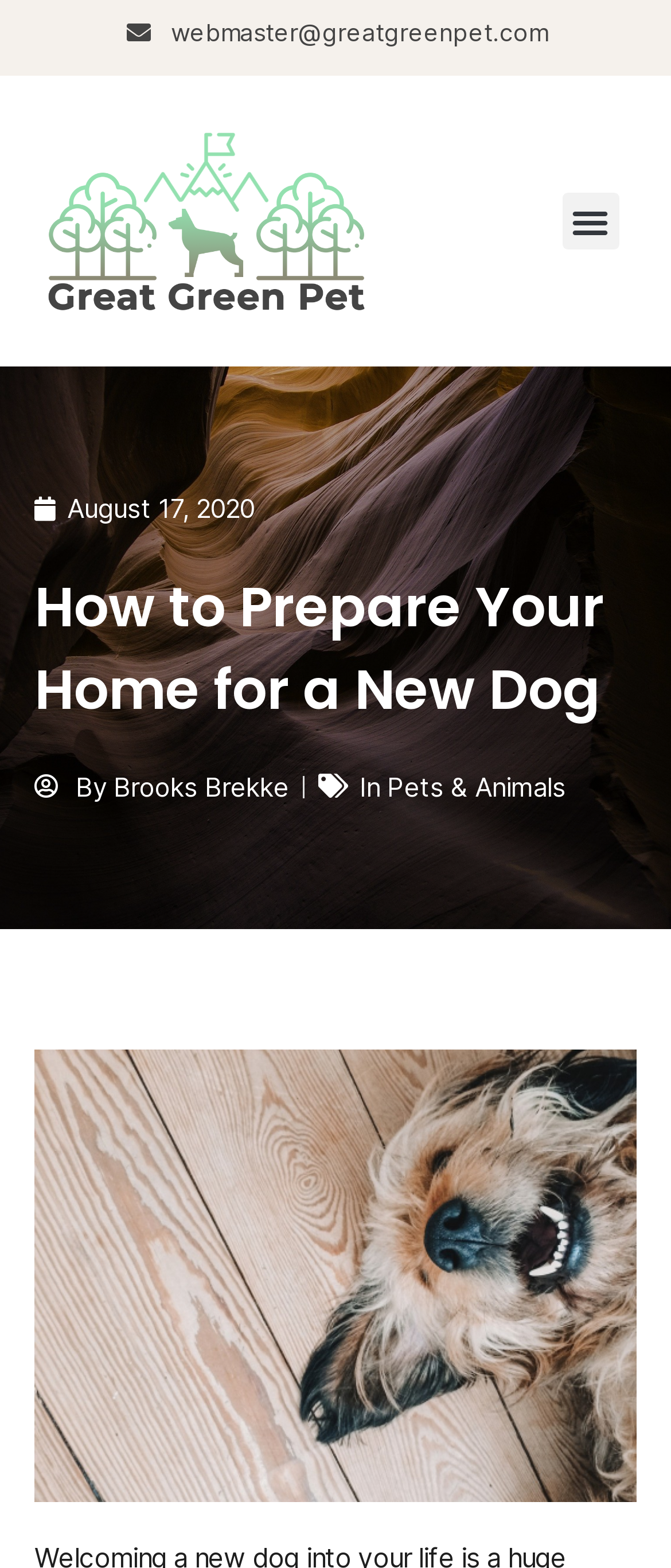Detail the various sections and features of the webpage.

The webpage is about preparing a home for a new dog, with a focus on ensuring the household is safe for furry friends. At the top left corner, there is a link to contact the webmaster. Next to it, there is an empty link. On the top right corner, a menu toggle button is located. 

Below the menu toggle button, there is a link indicating the date "August 17, 2020", accompanied by a time element. Underneath, a heading "How to Prepare Your Home for a New Dog" is prominently displayed. The author's name, "By Brooks Brekke", is mentioned below the heading. 

To the right of the author's name, there is a static text "In" followed by a link to the category "Pets & Animals". A large image of a dog takes up most of the bottom section of the webpage, spanning from the left to the right edge.